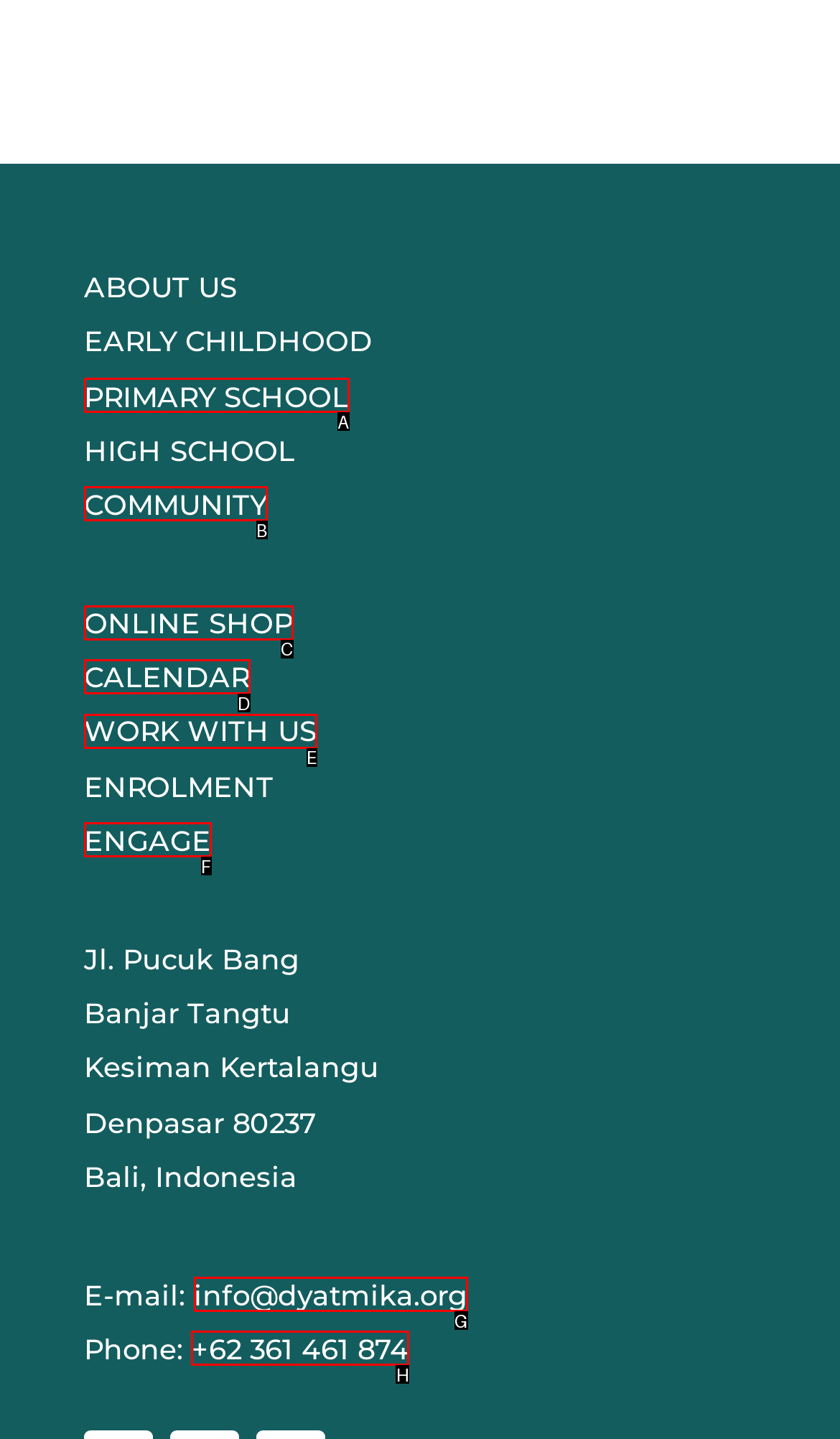Find the option you need to click to complete the following instruction: Check out Festivities and Events
Answer with the corresponding letter from the choices given directly.

None